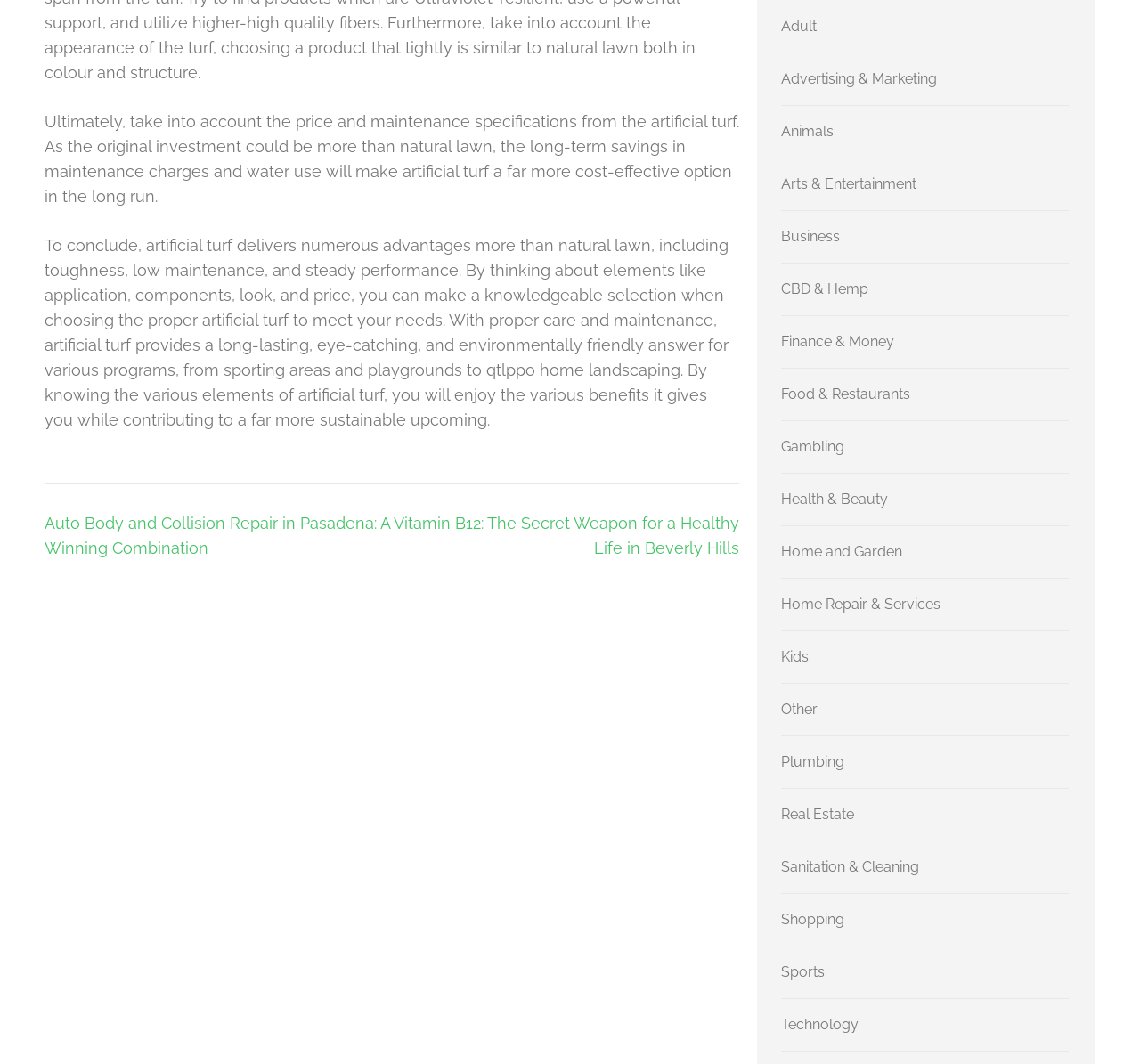Identify the bounding box for the UI element that is described as follows: "Advertising & Marketing".

[0.685, 0.066, 0.822, 0.082]